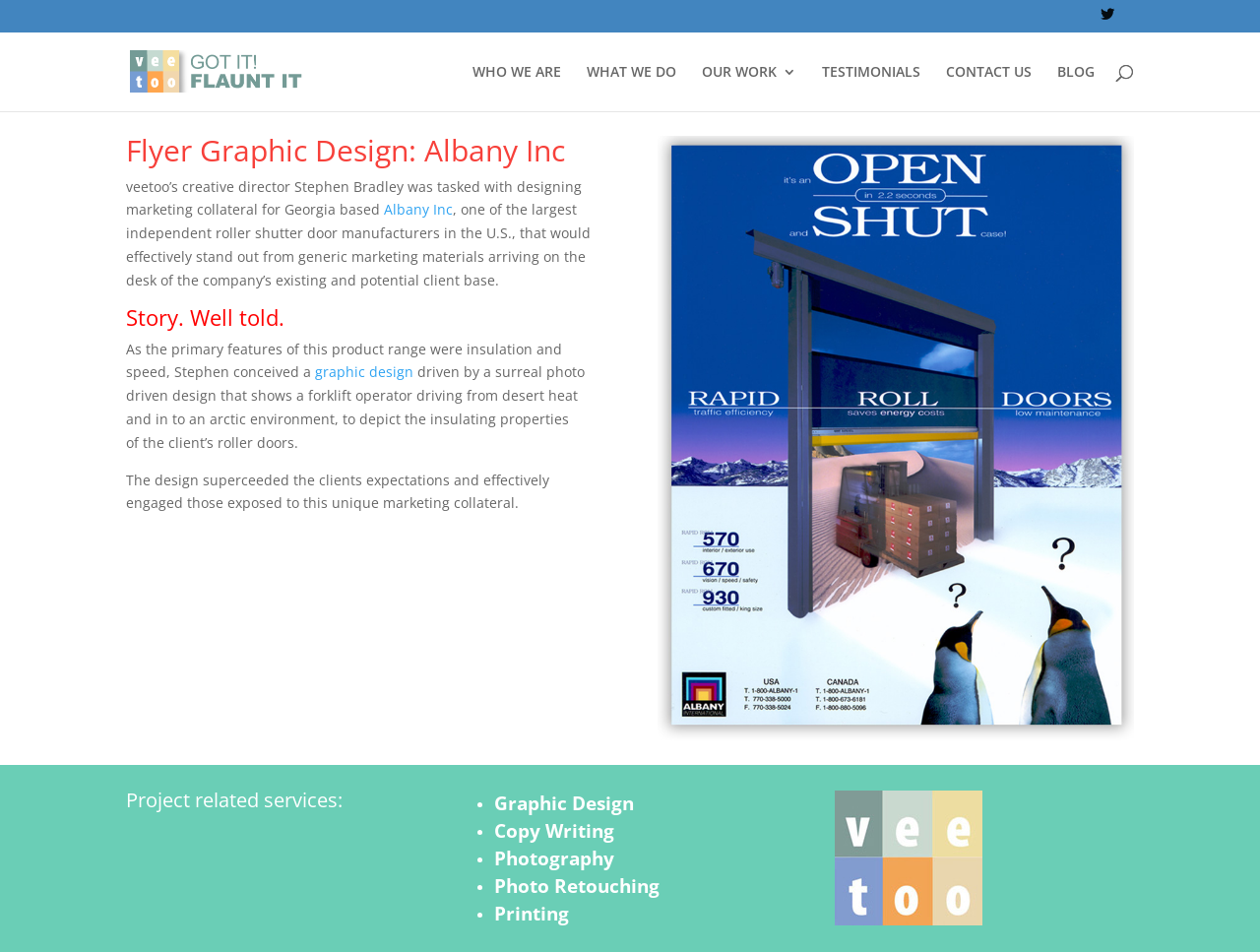Write a detailed summary of the webpage, including text, images, and layout.

This webpage is a portfolio project for a graphic designer based in Belfast, showcasing their work in graphic and web design, brochure design, identity design, brand design, logo design, exhibition, and signage. 

At the top left, there is a small icon and a link to a Belfast-based web site design company in Northern Ireland. Below this, there are six main navigation links: "WHO WE ARE", "WHAT WE DO", "OUR WORK 3", "TESTIMONIALS", "CONTACT US", and "BLOG", which are evenly spaced and horizontally aligned. 

On the top right, there is a search bar with a searchbox labeled "Search for:". 

The main content of the page is a case study about a graphic design project for Albany Inc, a roller shutter door manufacturer. The project is presented in a story-like format, with headings, paragraphs of text, and a link to "Albany Inc". The text describes the design process and the outcome of the project, which exceeded the client's expectations. 

On the right side of the page, there is a large image related to the project, which takes up most of the vertical space. At the bottom of the page, there is a section titled "Project related services:", which lists five services offered by the designer: Graphic Design, Copy Writing, Photography, Photo Retouching, and Printing. Each service is marked with a bullet point. 

Finally, at the bottom right, there is a logo of the Belfast graphic design company.